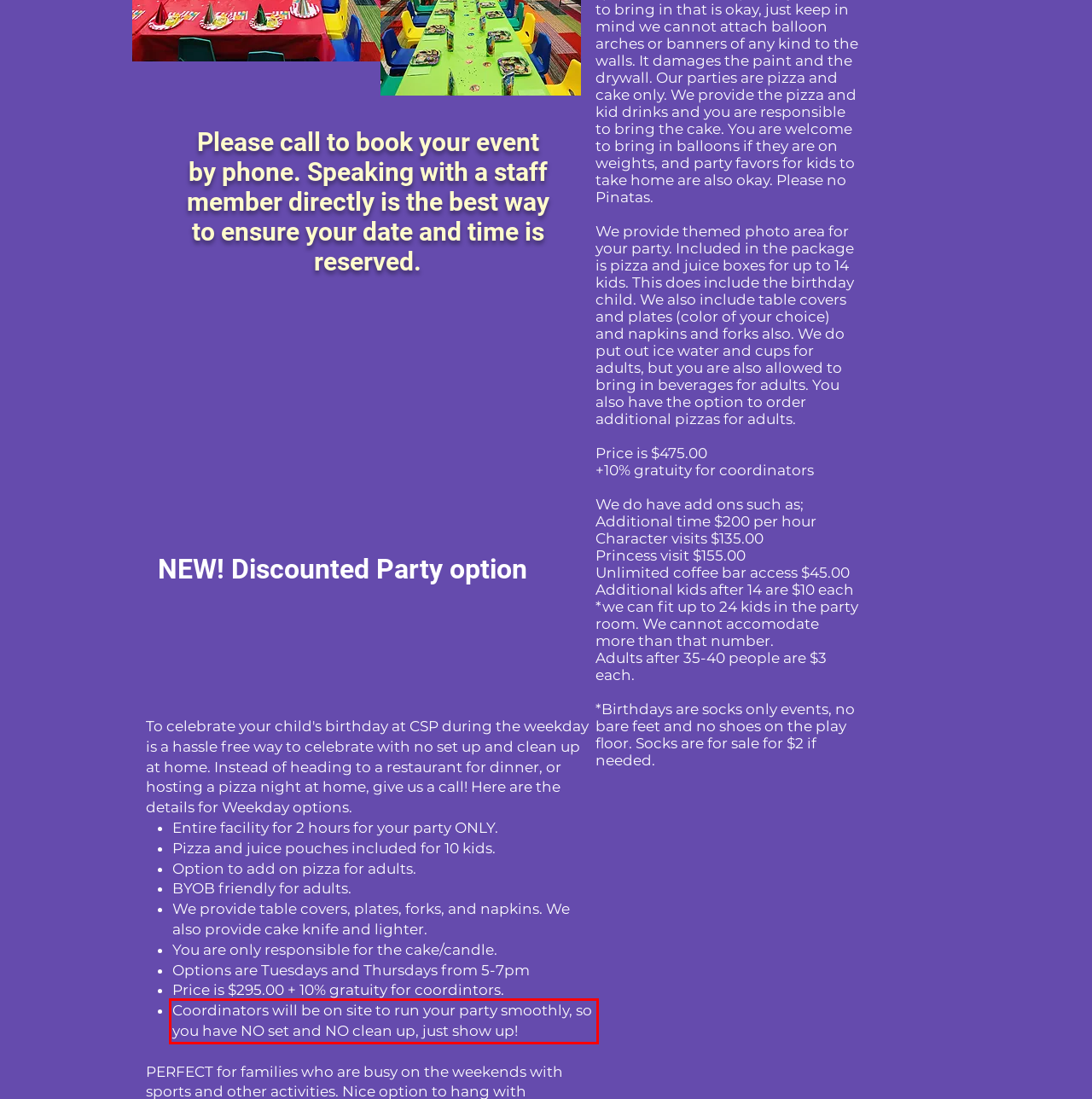You are provided with a webpage screenshot that includes a red rectangle bounding box. Extract the text content from within the bounding box using OCR.

Coordinators will be on site to run your party smoothly, so you have NO set and NO clean up, just show up!